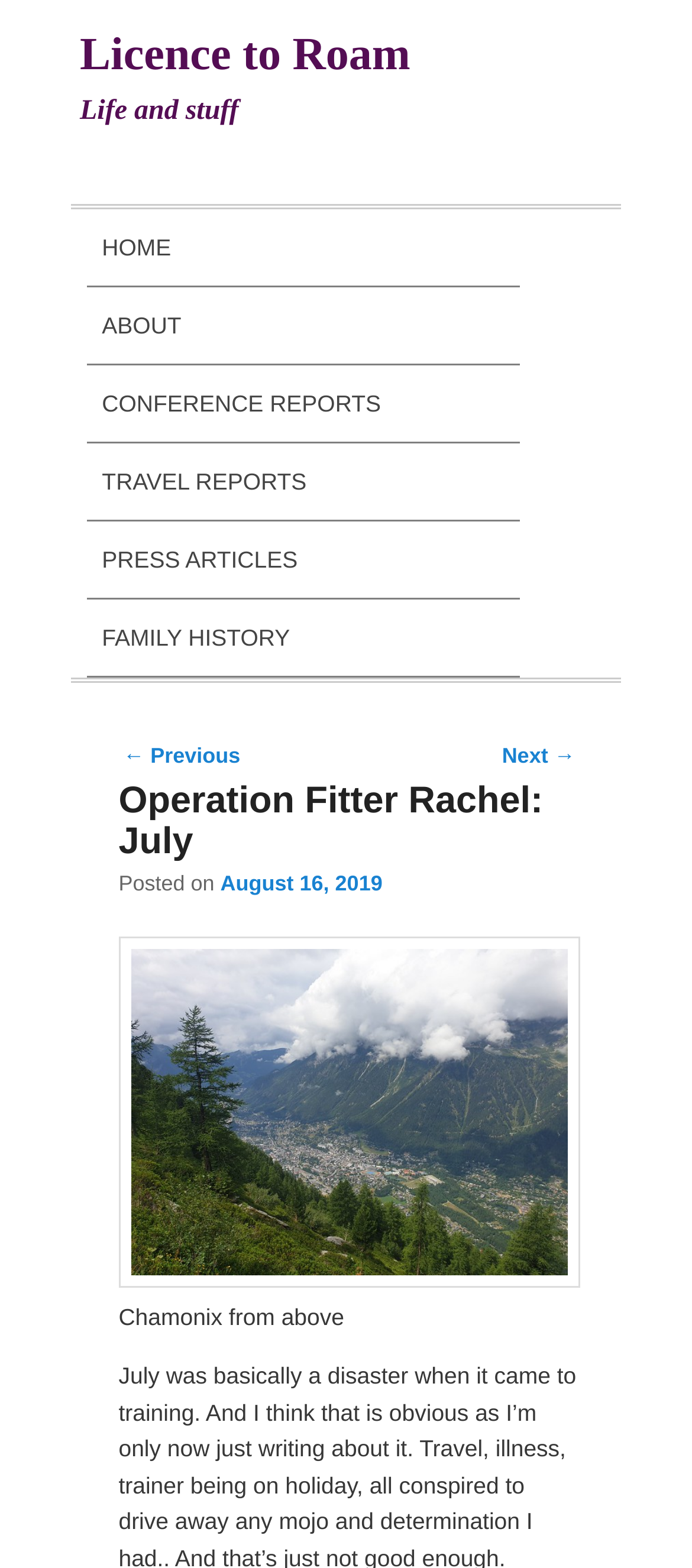Please identify the bounding box coordinates of the clickable region that I should interact with to perform the following instruction: "go to previous post". The coordinates should be expressed as four float numbers between 0 and 1, i.e., [left, top, right, bottom].

[0.178, 0.474, 0.347, 0.49]